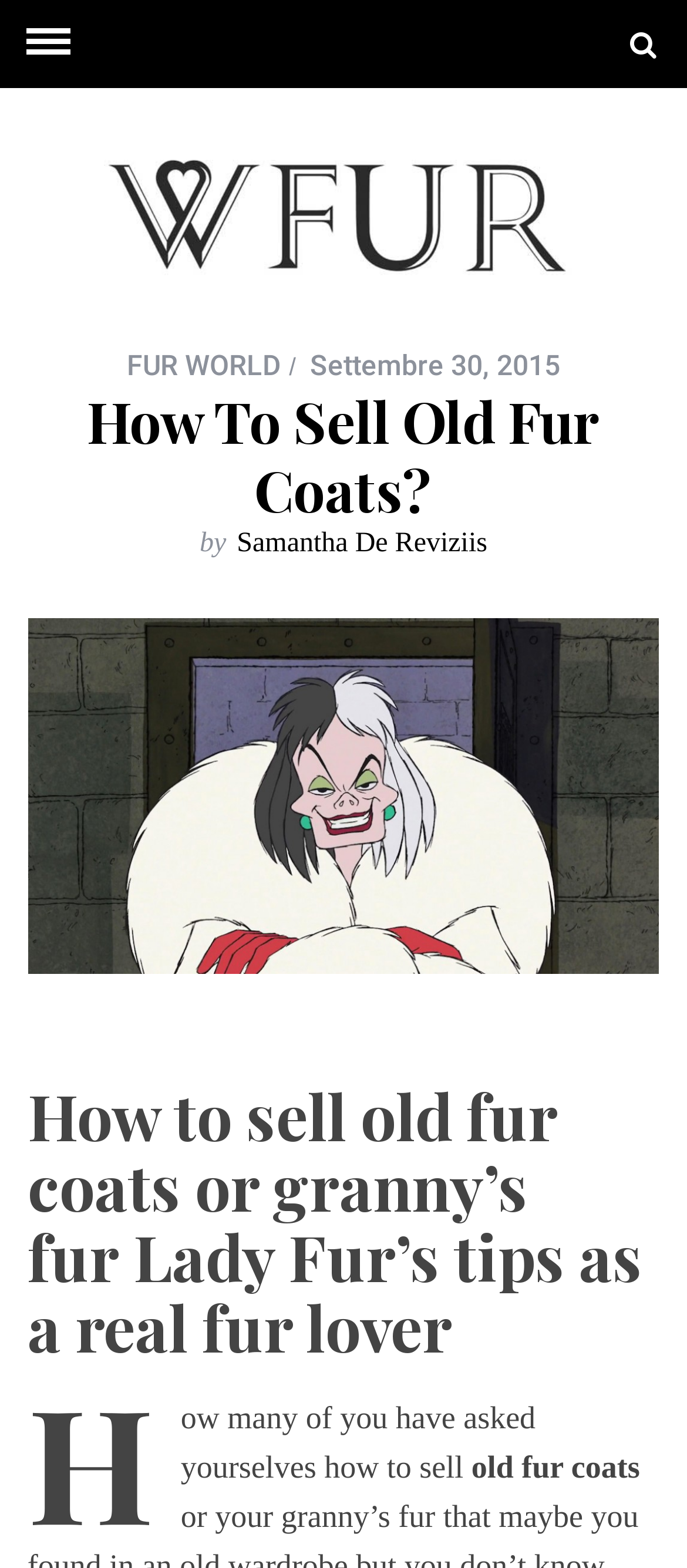What is the name of the blog?
Kindly answer the question with as much detail as you can.

The name of the blog can be found in the top-left corner of the webpage, where it says 'welovefur.com fur fashion blog - welovefur.com fur, fur expert blog, fur sustainability,' which is also an image.